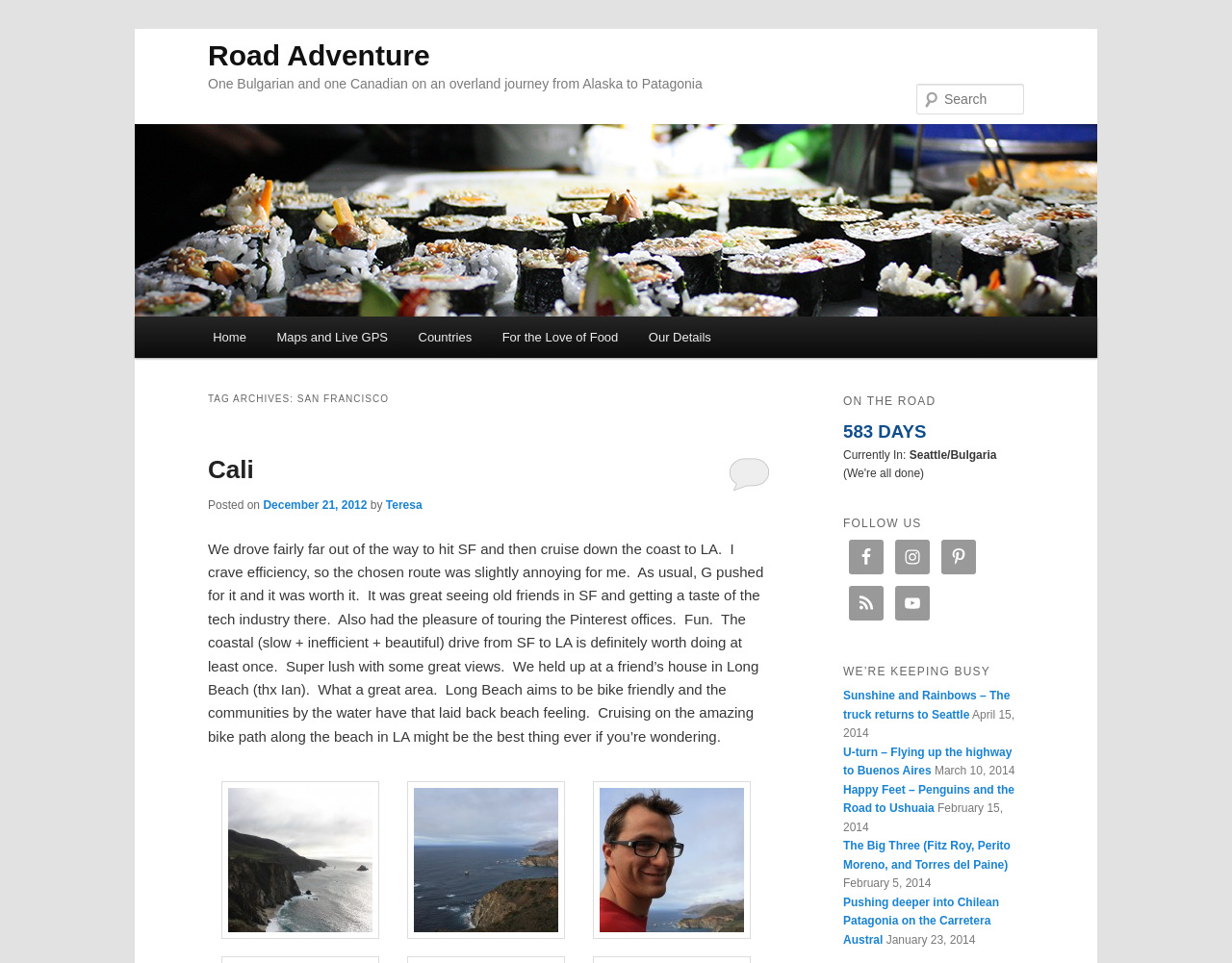Respond with a single word or phrase:
What is the name of the social media platform with an image of a camera?

Instagram